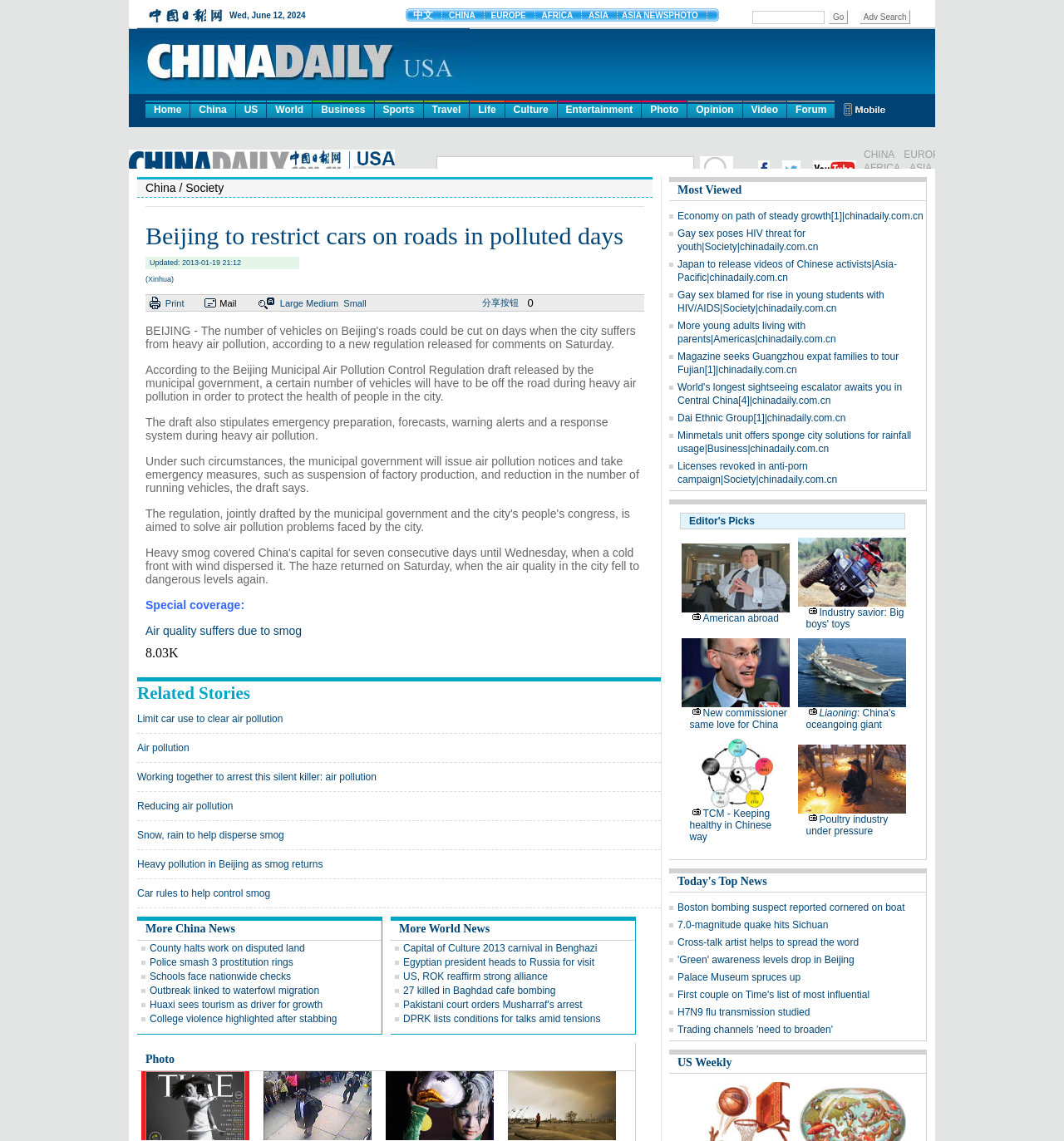Kindly determine the bounding box coordinates of the area that needs to be clicked to fulfill this instruction: "Click on the 'Forum' link".

[0.74, 0.088, 0.785, 0.103]